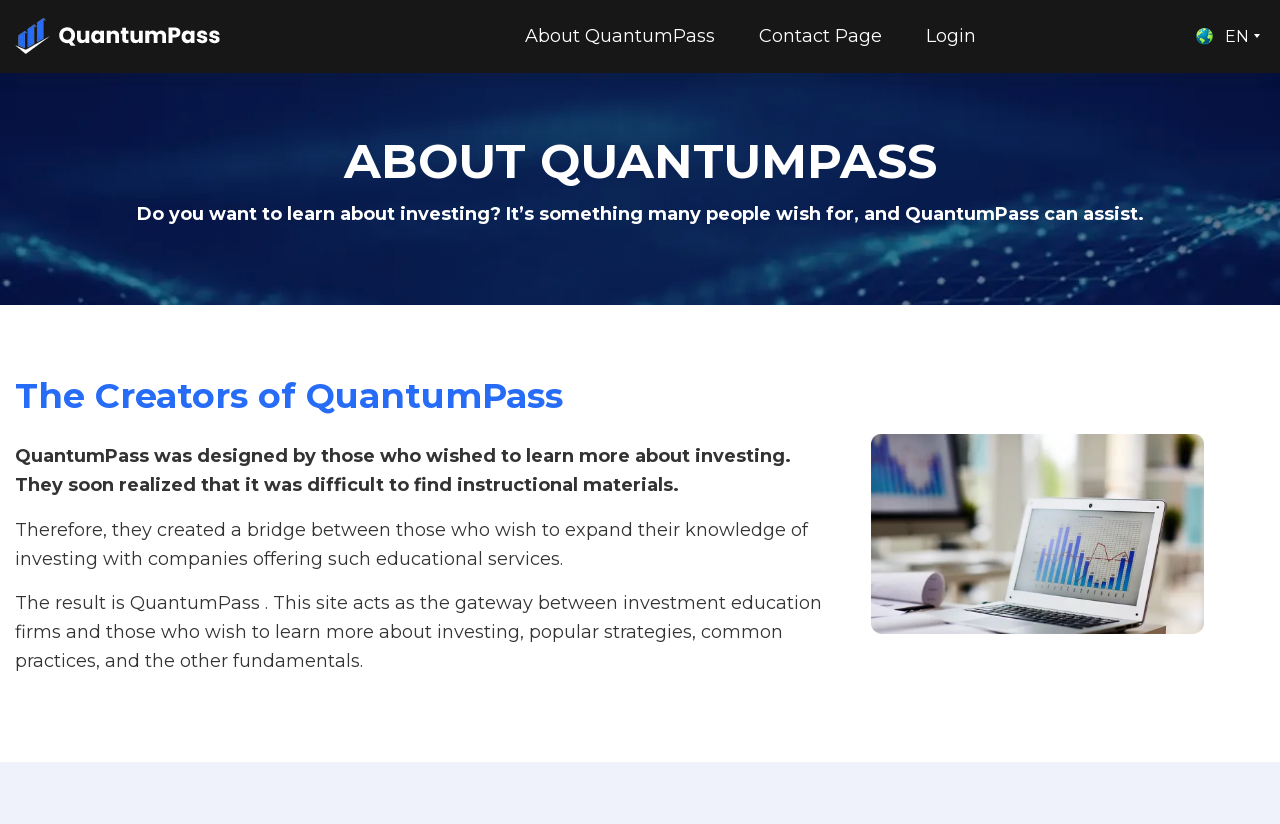Please give a succinct answer to the question in one word or phrase:
What is the relationship between QuantumPass and investment education firms?

Gateway